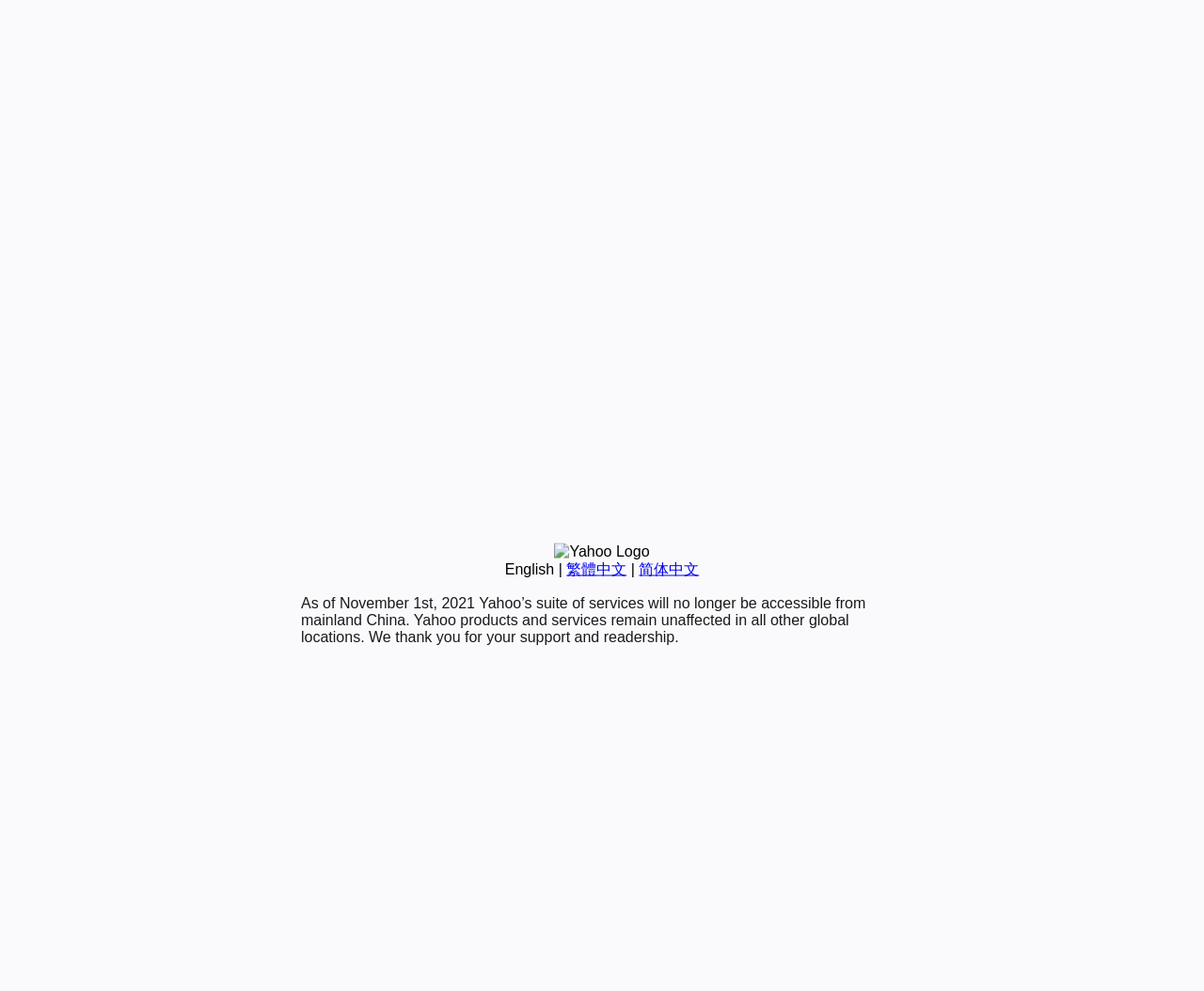Extract the bounding box coordinates for the UI element described as: "简体中文".

[0.531, 0.566, 0.581, 0.582]